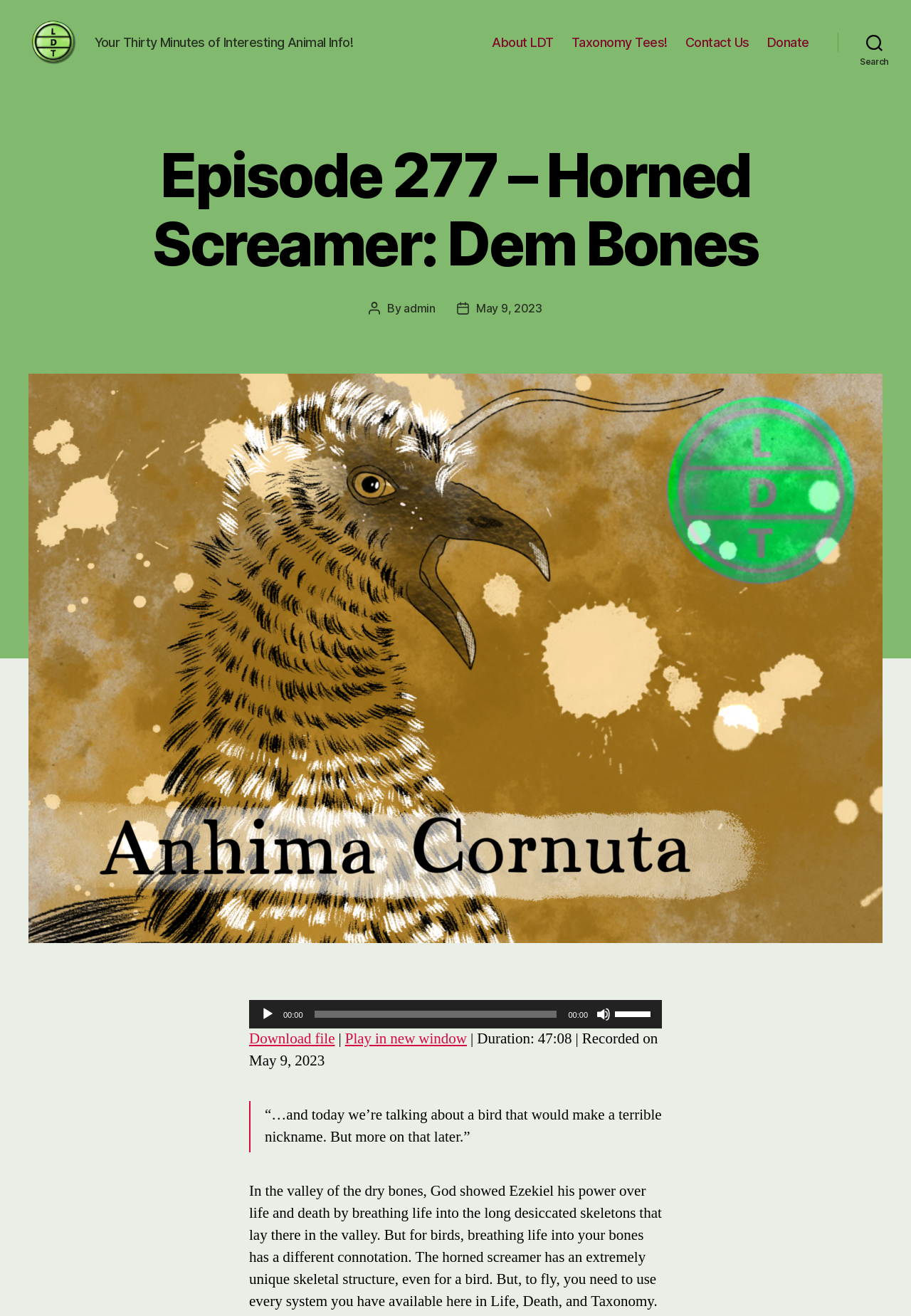Extract the main heading from the webpage content.

Episode 277 – Horned Screamer: Dem Bones